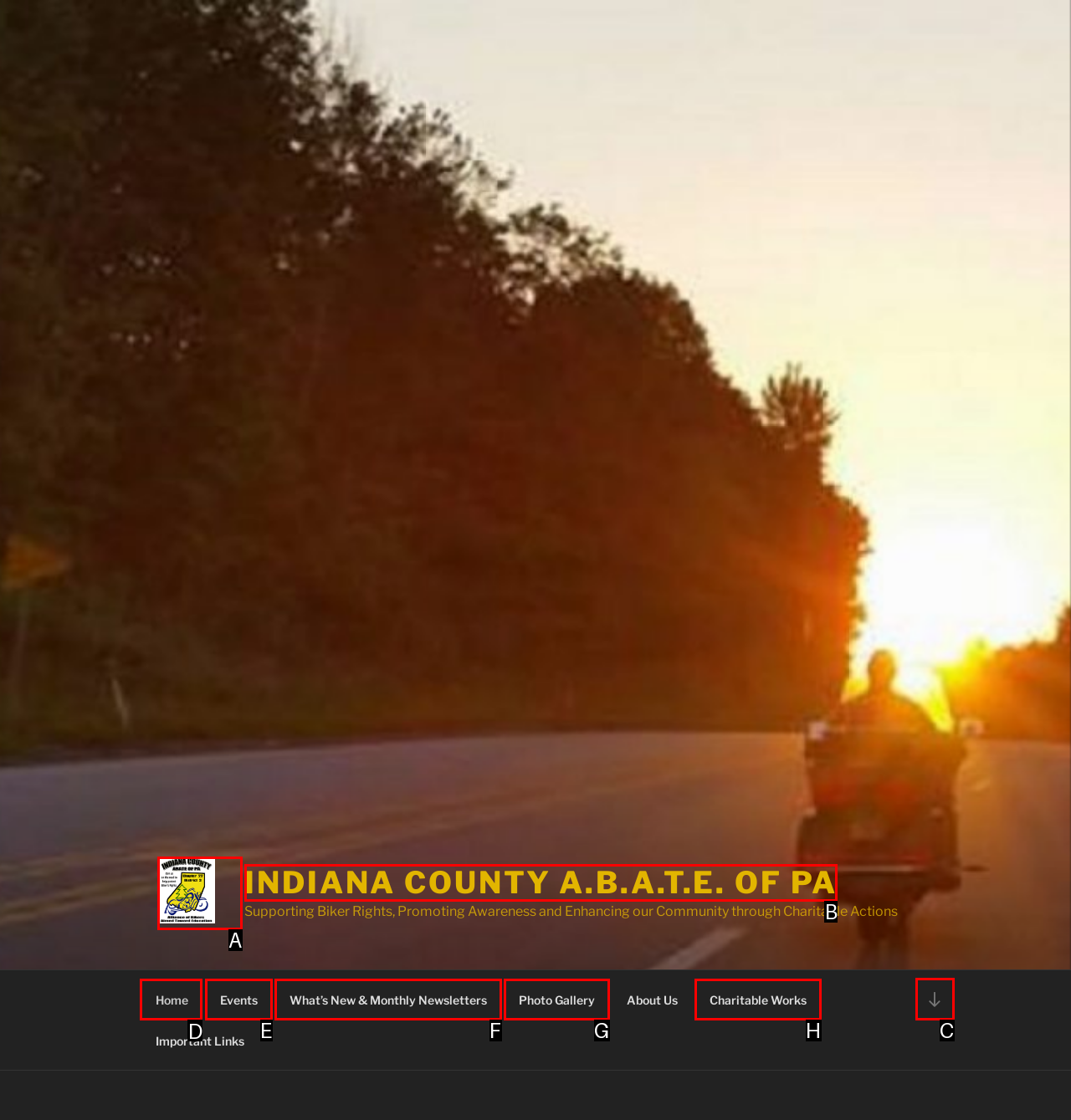Choose the letter that corresponds to the correct button to accomplish the task: Click the Home link
Reply with the letter of the correct selection only.

D